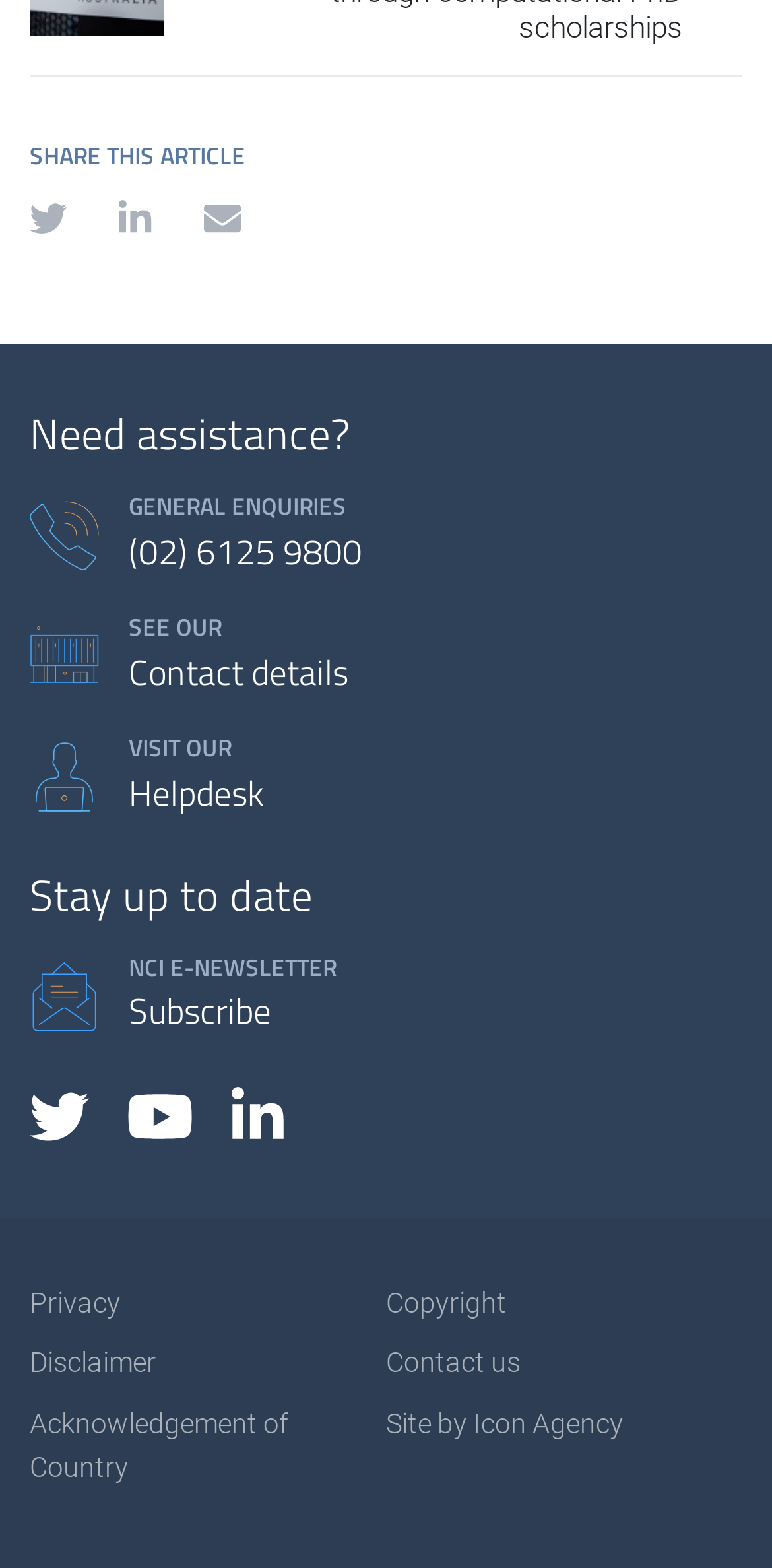Identify the bounding box coordinates necessary to click and complete the given instruction: "Share this article via Twitter".

[0.038, 0.121, 0.087, 0.159]